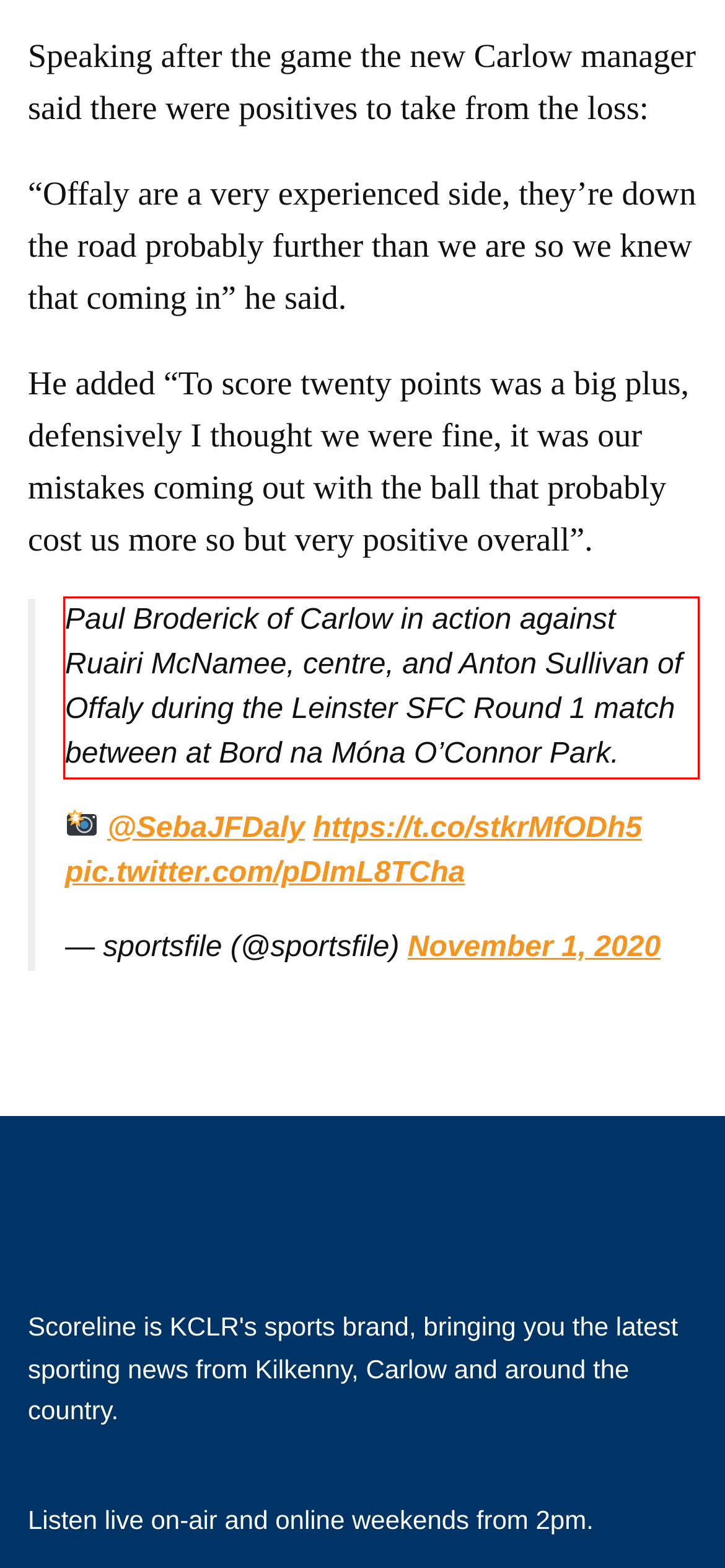Analyze the webpage screenshot and use OCR to recognize the text content in the red bounding box.

Paul Broderick of Carlow in action against Ruairi McNamee, centre, and Anton Sullivan of Offaly during the Leinster SFC Round 1 match between at Bord na Móna O’Connor Park.